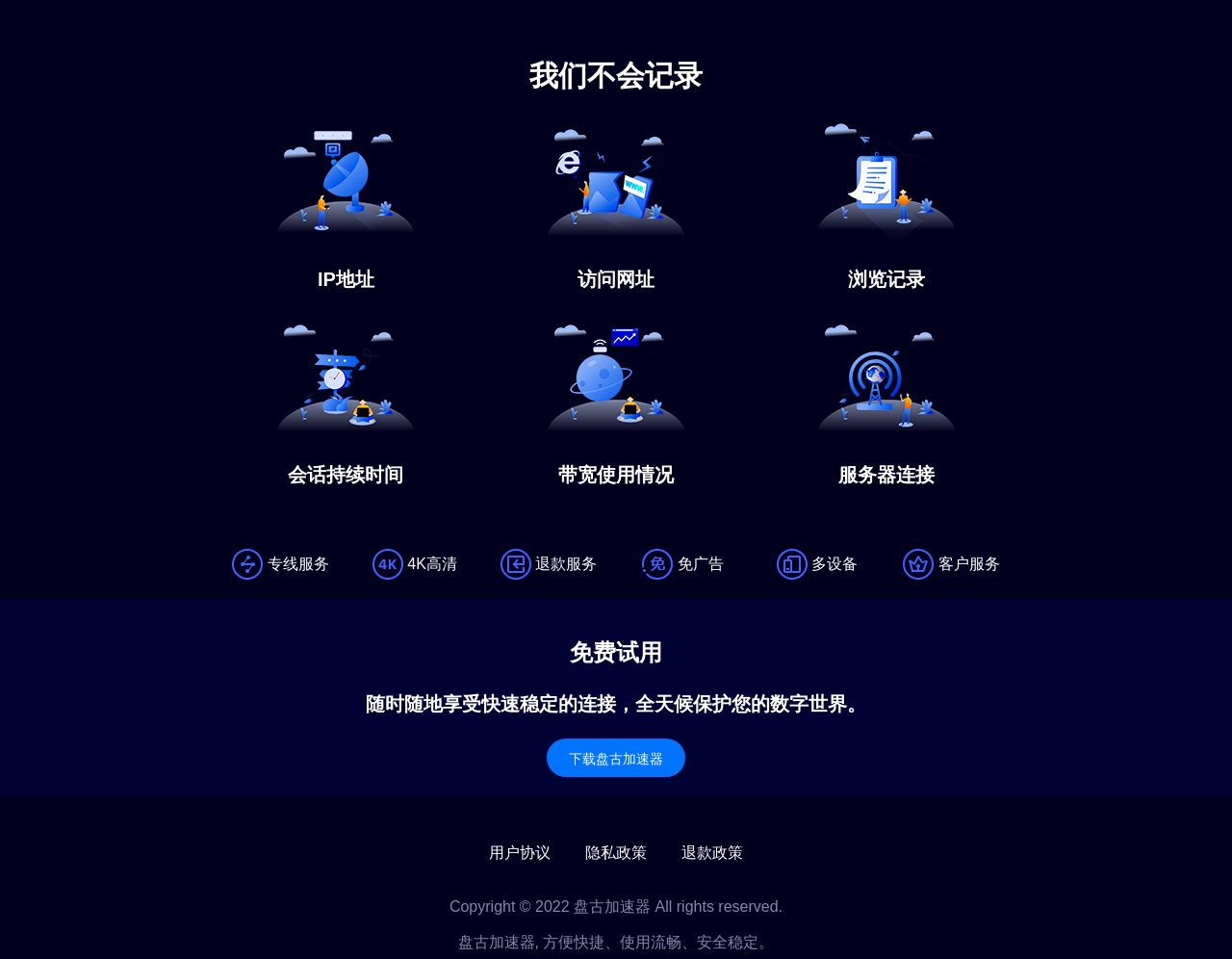What is the copyright year of the website?
Kindly give a detailed and elaborate answer to the question.

In the footer section, I can see a static text 'Copyright © 2022 盘古加速器 All rights reserved.', which indicates that the copyright year of the website is 2022.